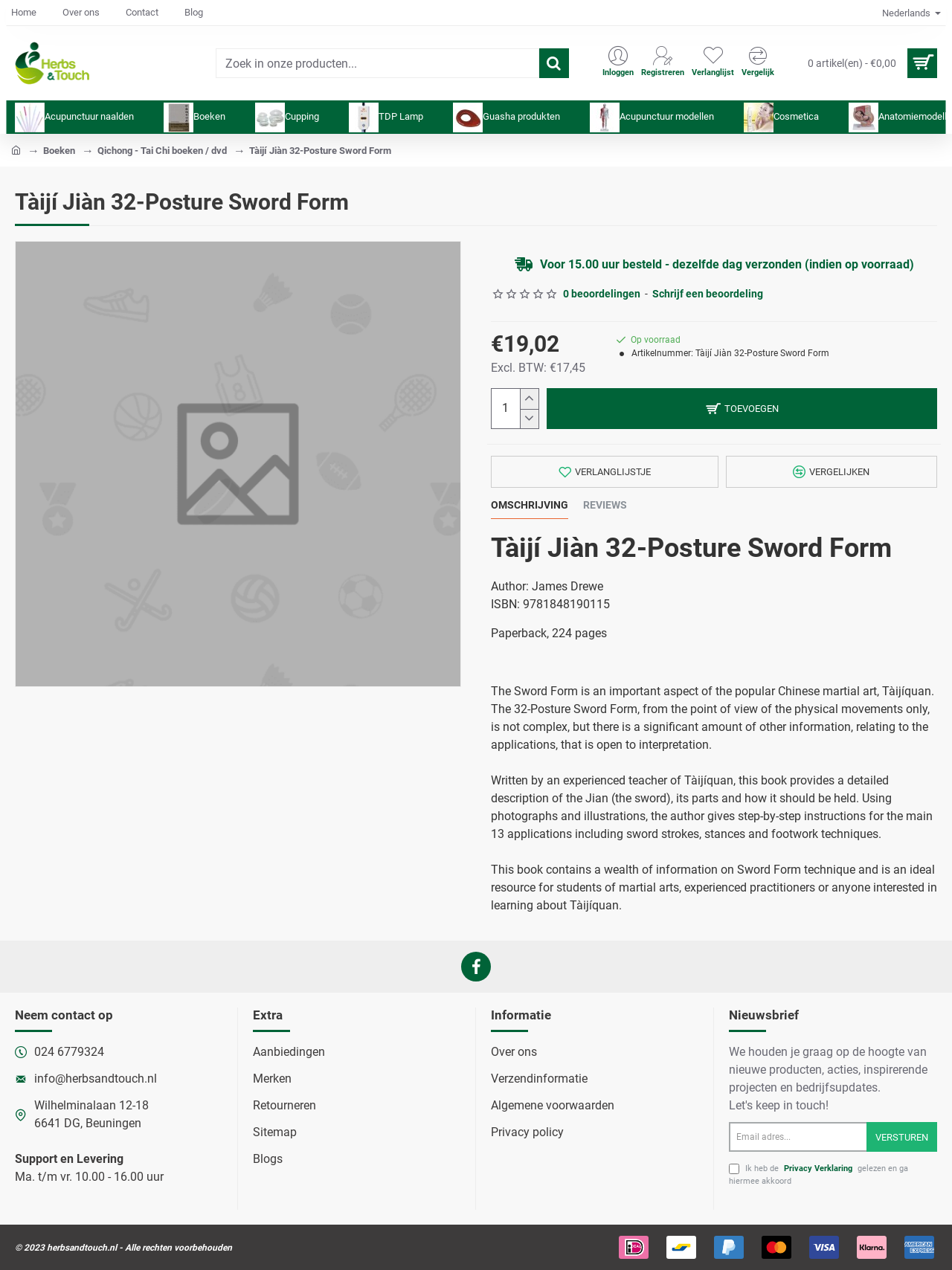What is the name of the book?
Using the information from the image, give a concise answer in one word or a short phrase.

Tàijí Jiàn 32-Posture Sword Form